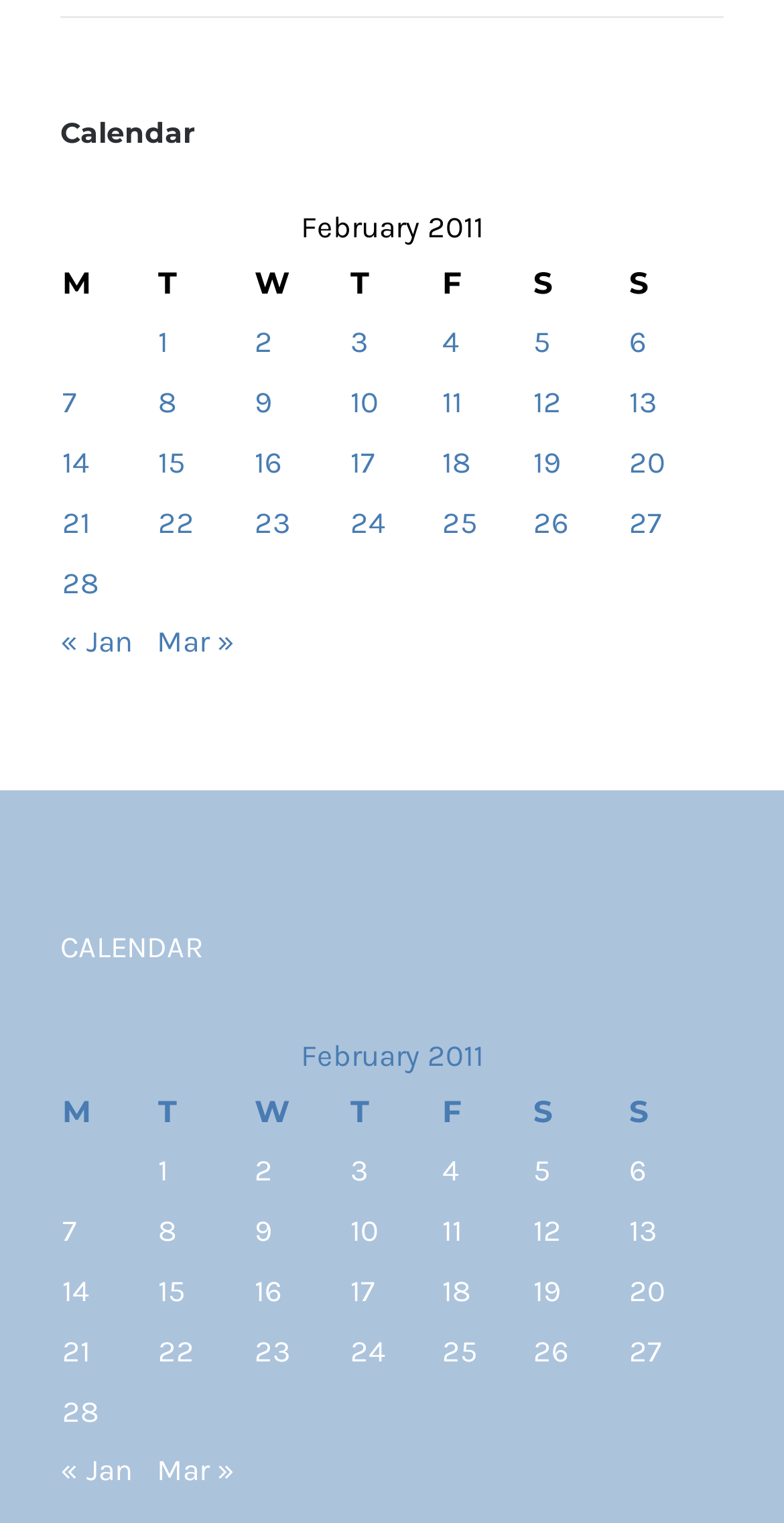What is the previous month?
By examining the image, provide a one-word or phrase answer.

Jan